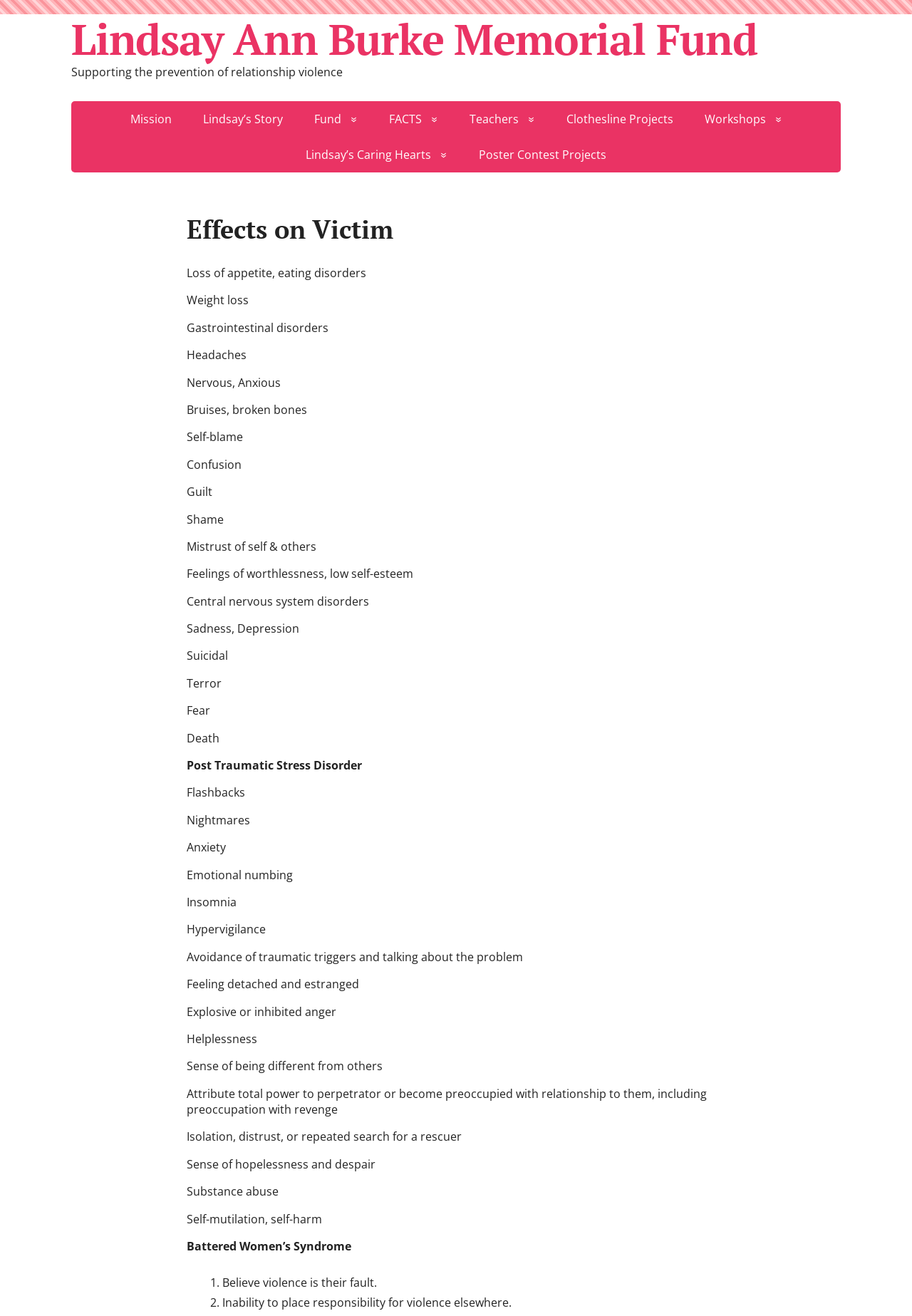Please identify the bounding box coordinates of the element that needs to be clicked to perform the following instruction: "Click on Lindsay Ann Burke Memorial Fund".

[0.078, 0.016, 0.922, 0.043]